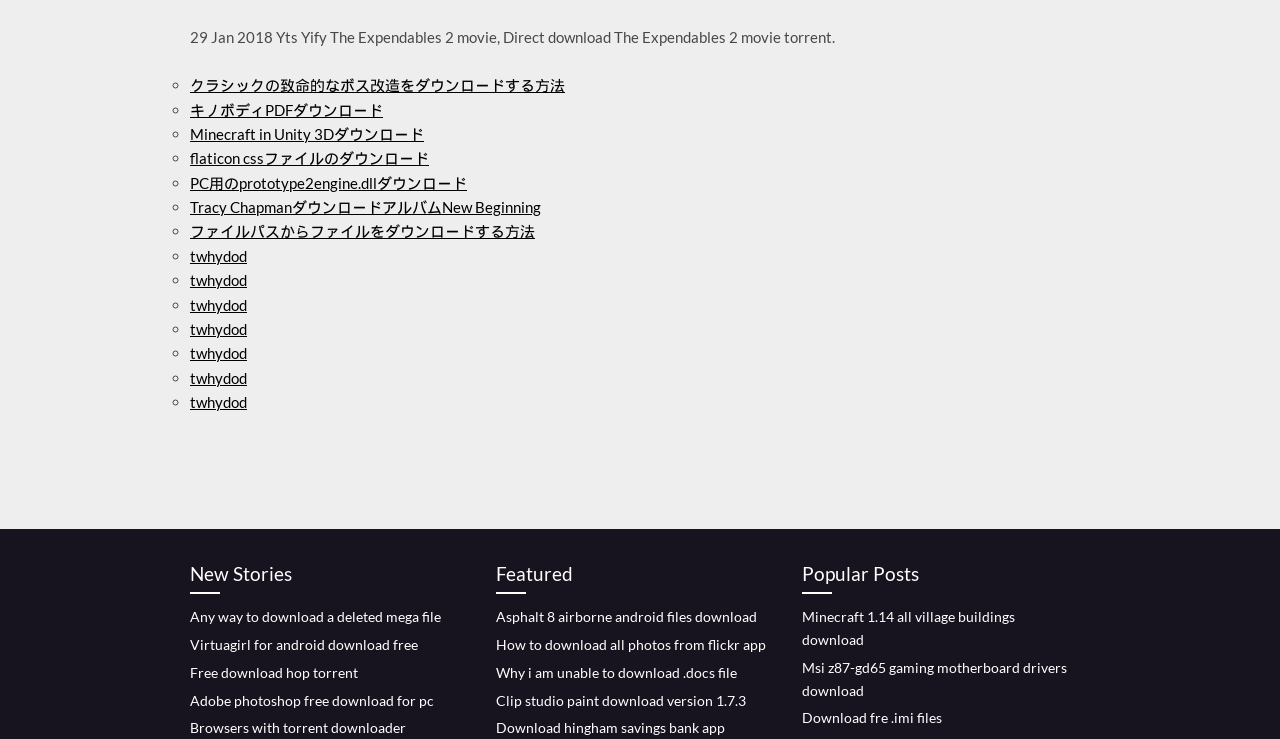Could you locate the bounding box coordinates for the section that should be clicked to accomplish this task: "View Popular Posts".

[0.627, 0.757, 0.838, 0.804]